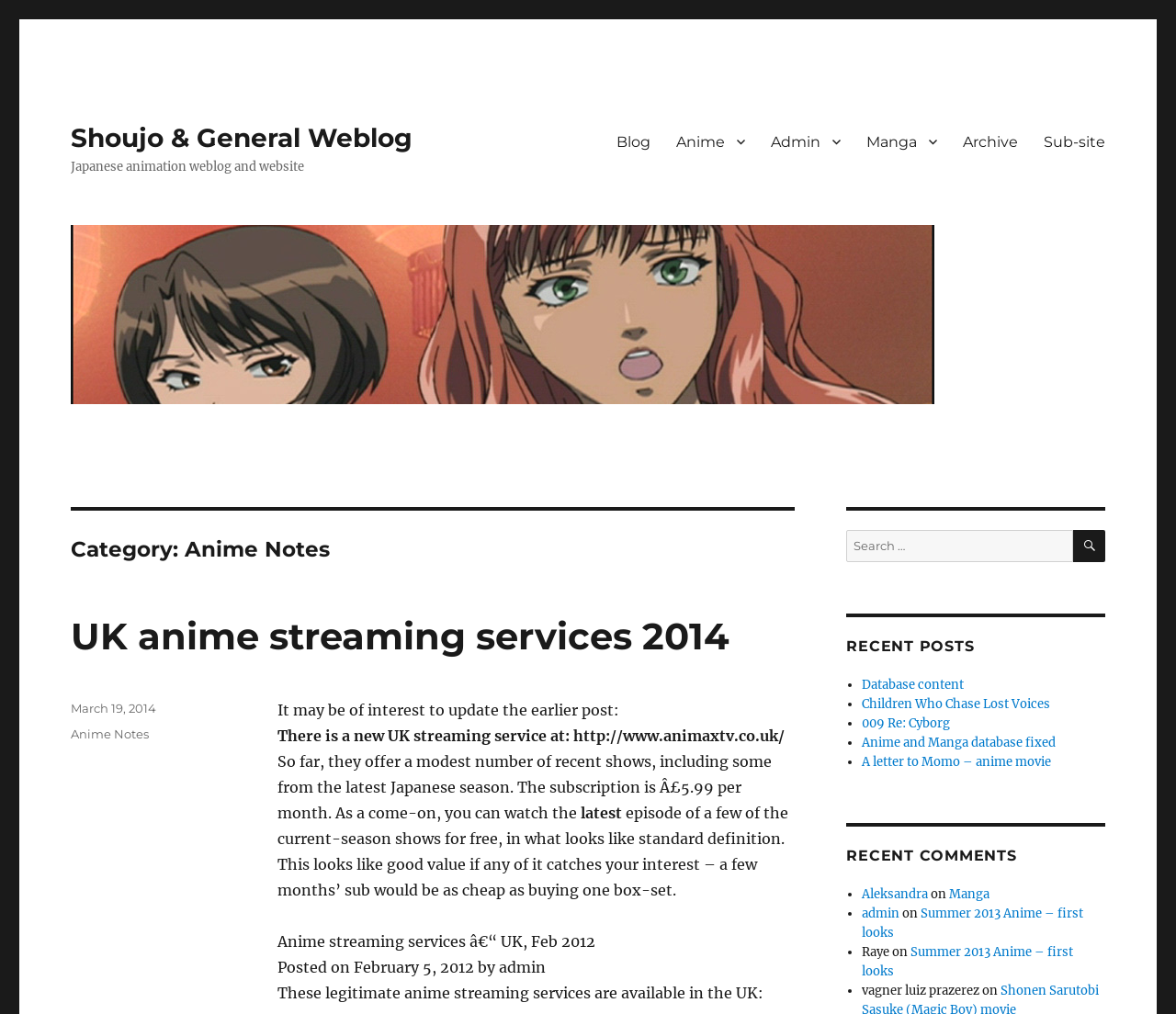Please locate the bounding box coordinates of the element that should be clicked to achieve the given instruction: "Click on the 'ACQUIRING MODAFINIL IN IRELAND' link".

None